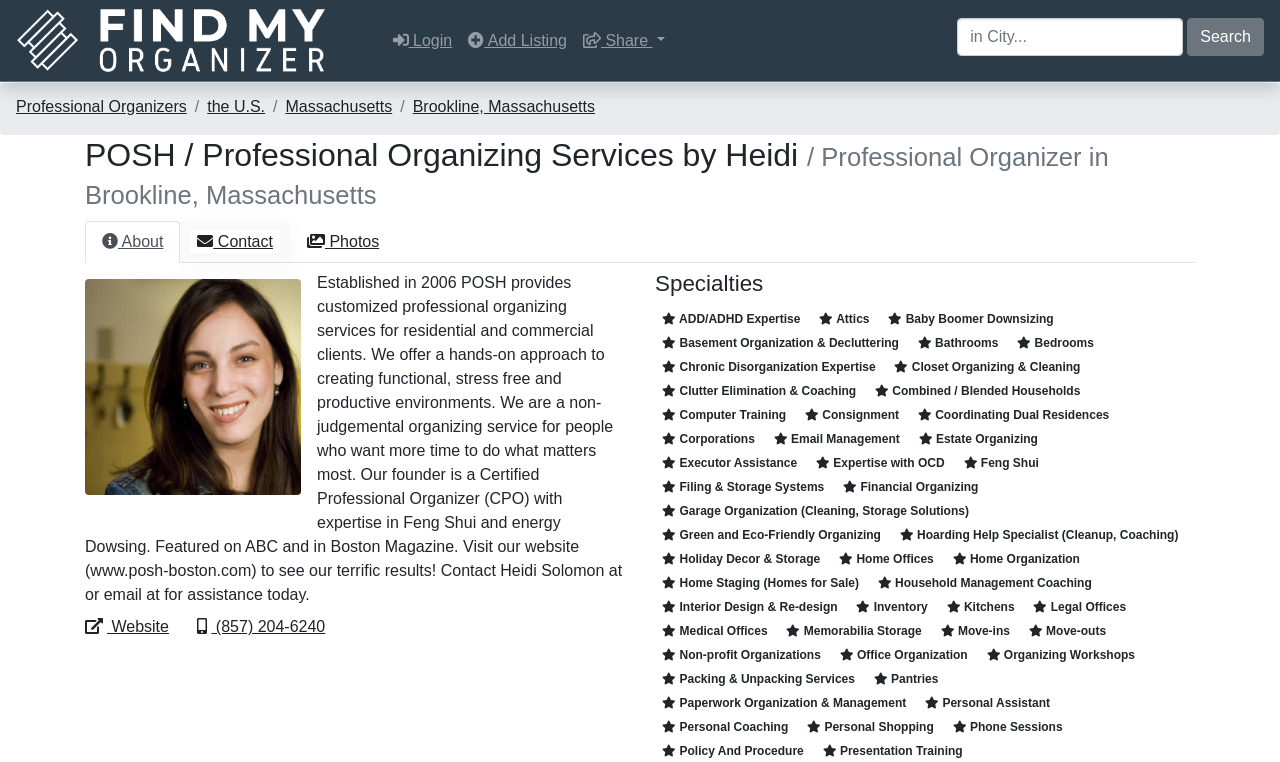Provide your answer in one word or a succinct phrase for the question: 
What is the phone number of Heidi Solomon?

(857) 204-6240